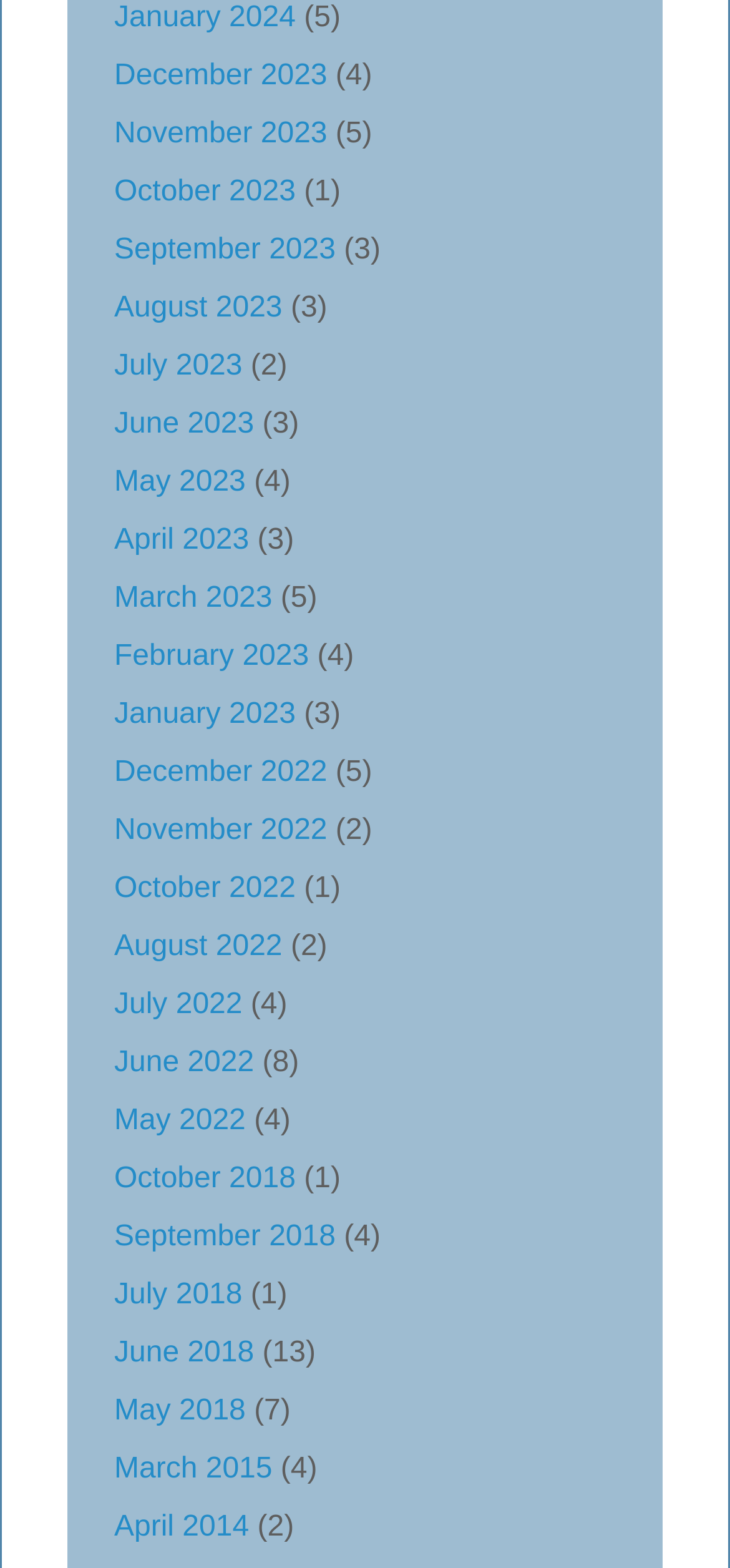What is the month with the fewest articles?
By examining the image, provide a one-word or phrase answer.

October 2022